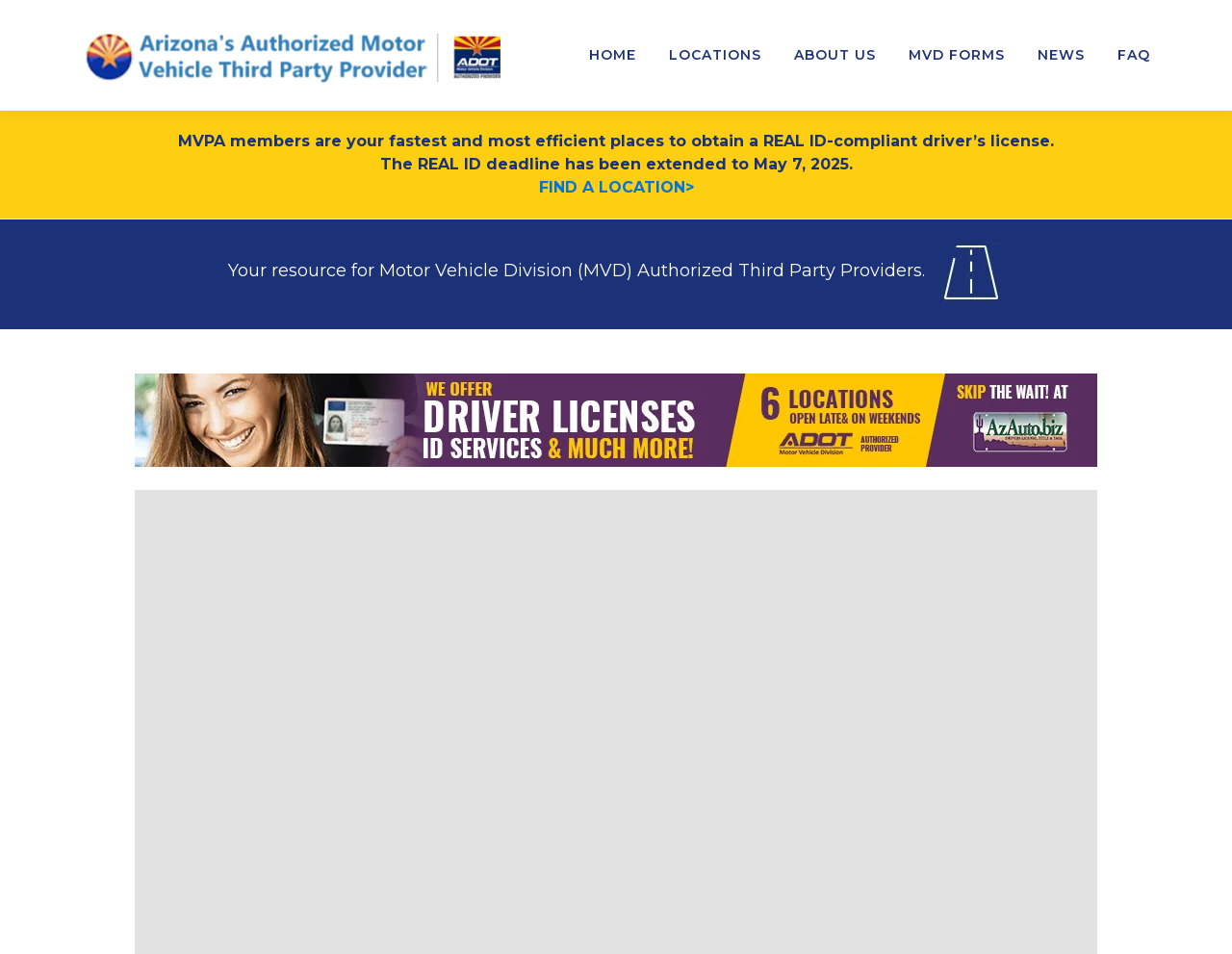What is the deadline for REAL ID?
Please provide a detailed and thorough answer to the question.

The deadline for REAL ID can be found in the middle of the webpage, where it says 'The REAL ID deadline has been extended to May 7, 2025'.